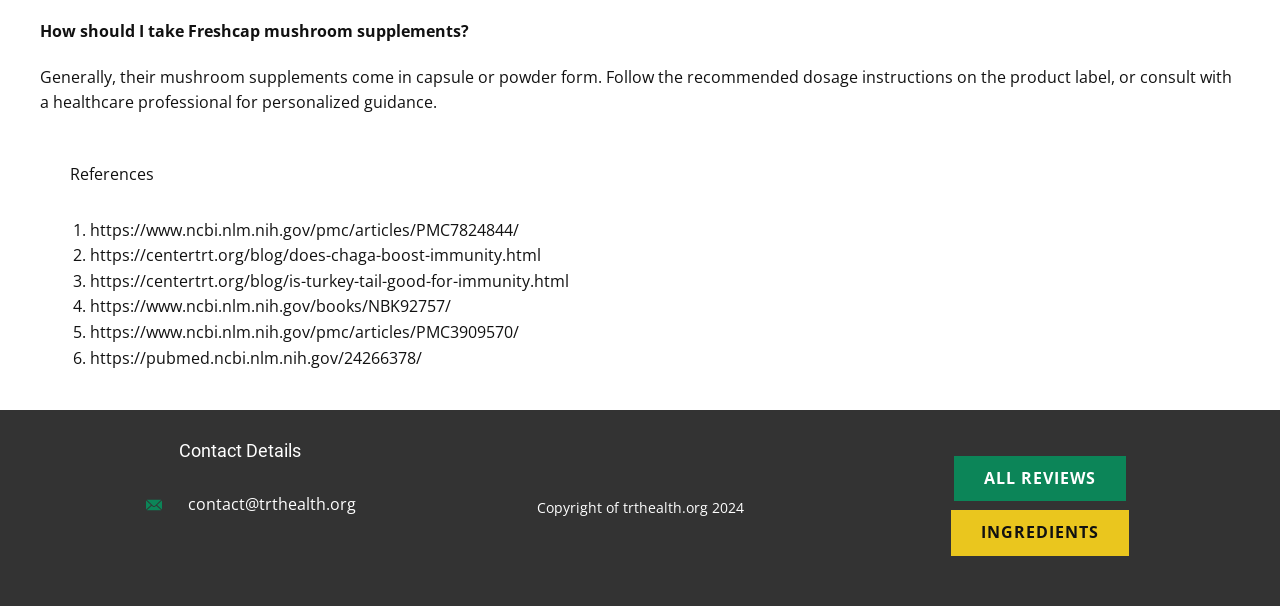What is the copyright year of trthealth.org?
Please provide a comprehensive answer based on the details in the screenshot.

The webpage provides a copyright notice, which states that the copyright belongs to trthealth.org and the year is 2024, as indicated by the StaticText element with the text 'Copyright of trthealth.org 2024'.